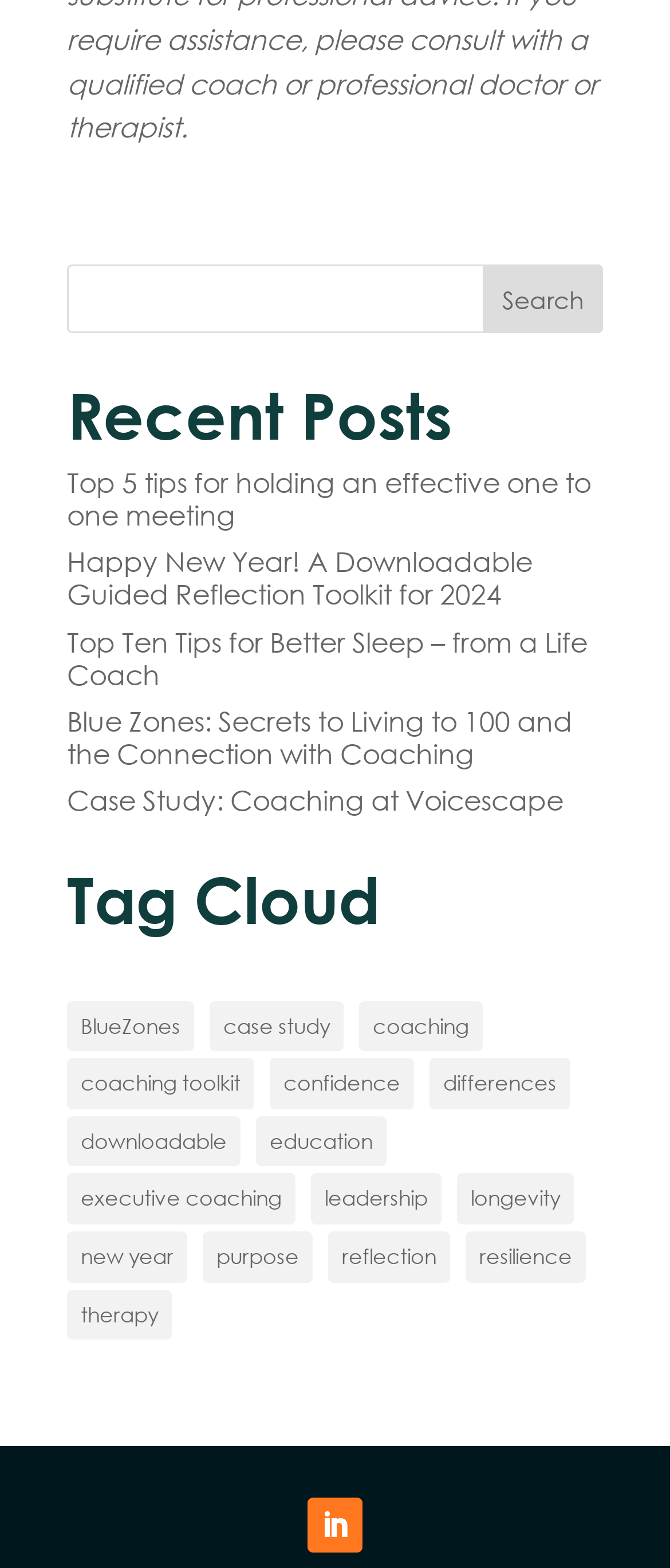From the details in the image, provide a thorough response to the question: What is the theme of the posts listed on this webpage?

The posts listed on this webpage have titles related to coaching, personal development, and self-improvement, such as 'Top Ten Tips for Better Sleep' and 'Blue Zones: Secrets to Living to 100 and the Connection with Coaching'. This suggests that the theme of the posts listed on this webpage is coaching and personal development.